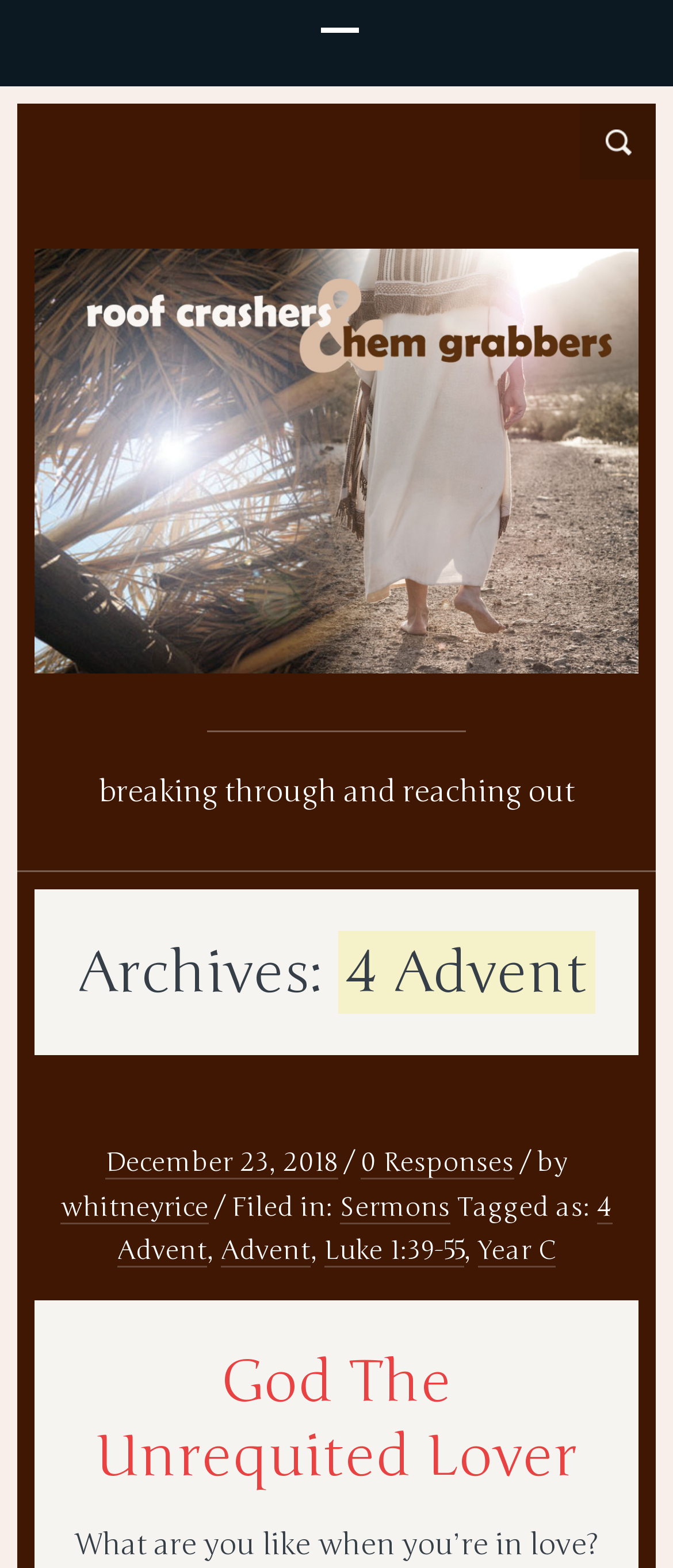Identify the bounding box coordinates for the UI element described as: "title="Go to Home"". The coordinates should be provided as four floats between 0 and 1: [left, top, right, bottom].

[0.051, 0.402, 0.949, 0.438]